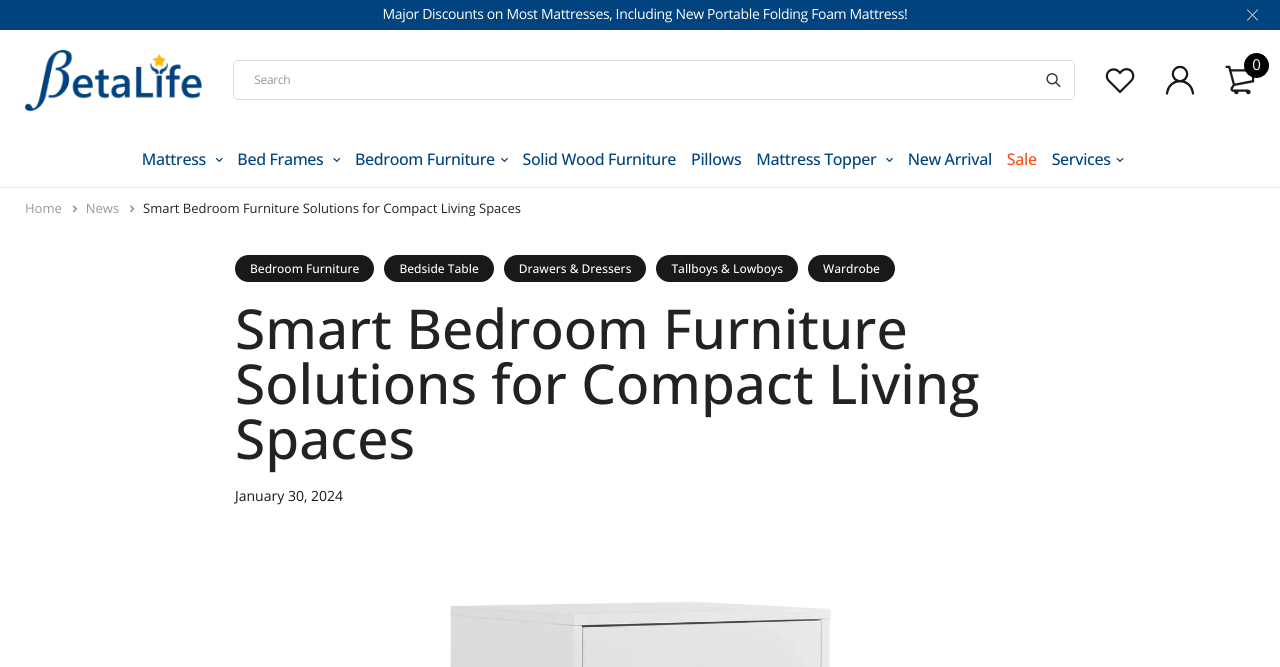Can you find the bounding box coordinates for the element that needs to be clicked to execute this instruction: "Explore Bedroom Furniture options"? The coordinates should be given as four float numbers between 0 and 1, i.e., [left, top, right, bottom].

[0.184, 0.383, 0.293, 0.424]